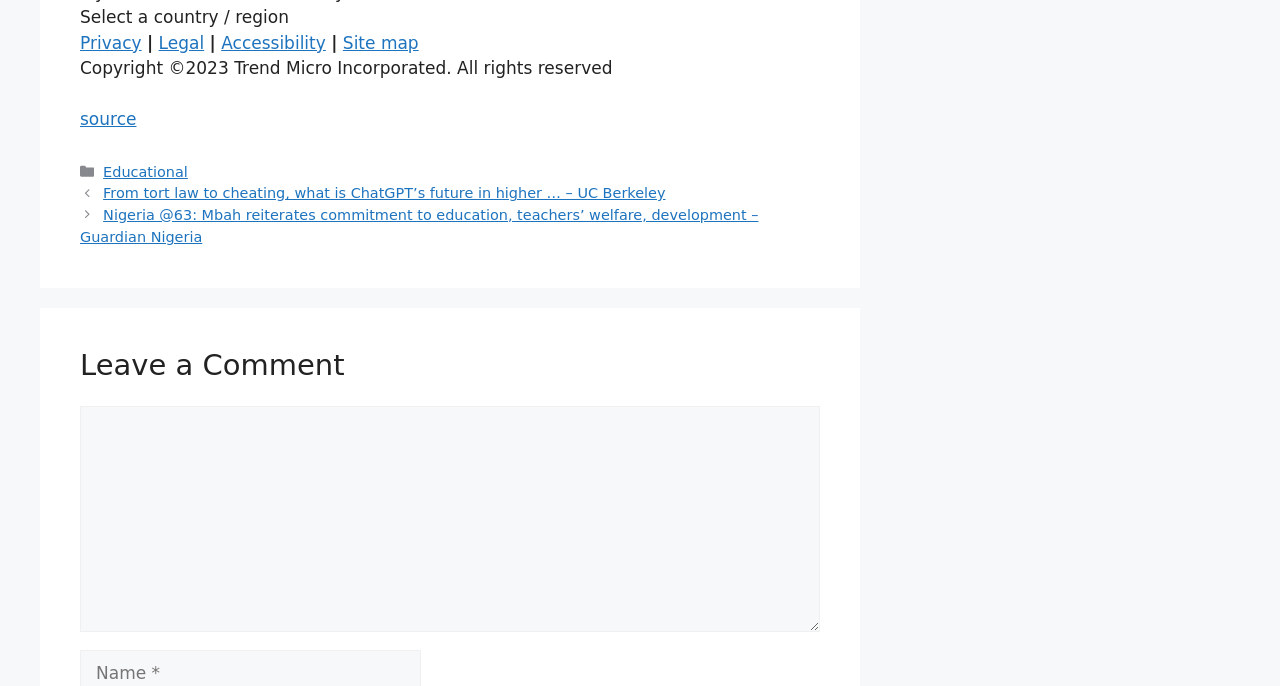Locate the bounding box coordinates of the region to be clicked to comply with the following instruction: "Explore the ARTS AND CULTURE section". The coordinates must be four float numbers between 0 and 1, in the form [left, top, right, bottom].

None